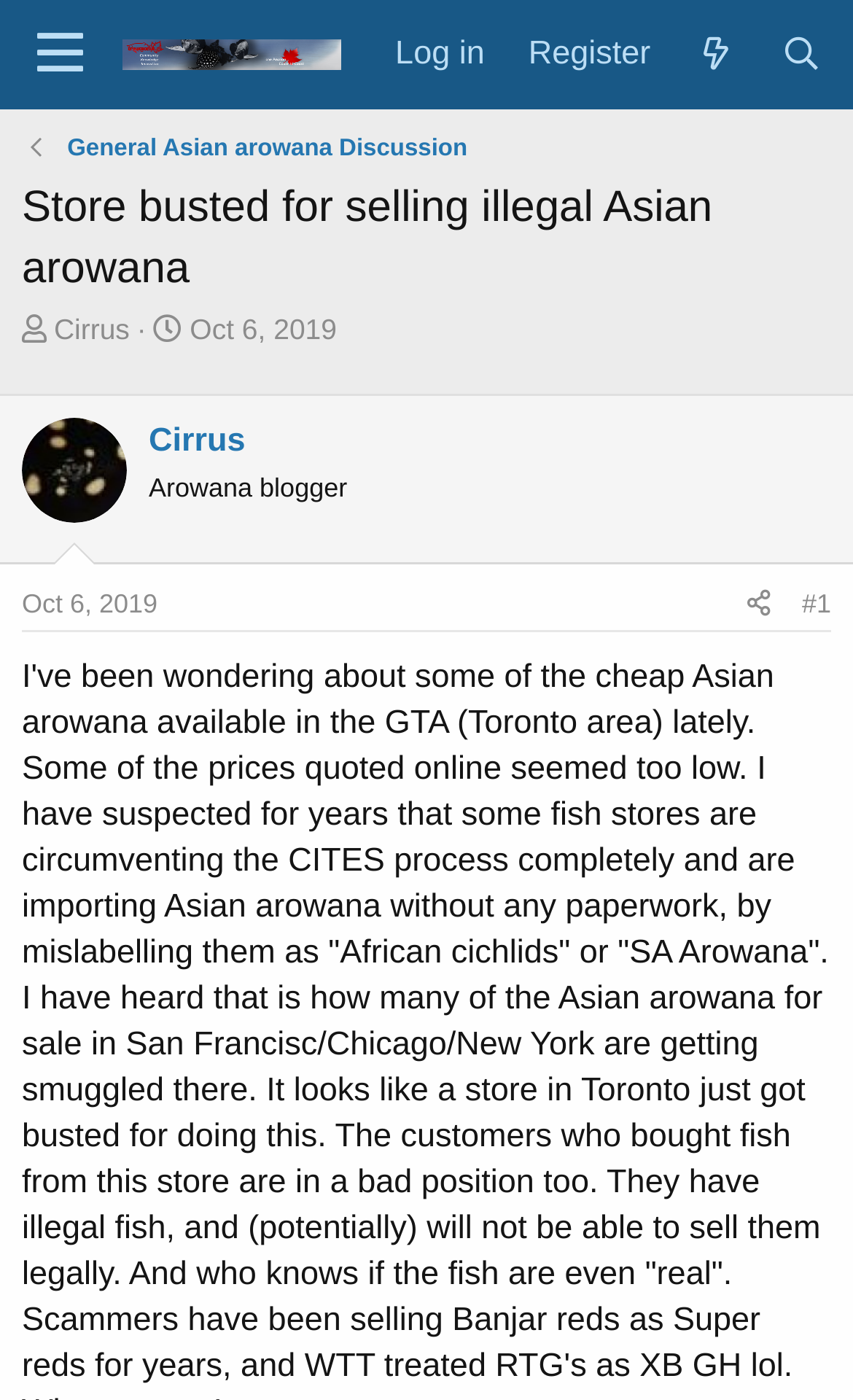Please find and report the bounding box coordinates of the element to click in order to perform the following action: "Send an email to eeb@utk.edu". The coordinates should be expressed as four float numbers between 0 and 1, in the format [left, top, right, bottom].

None